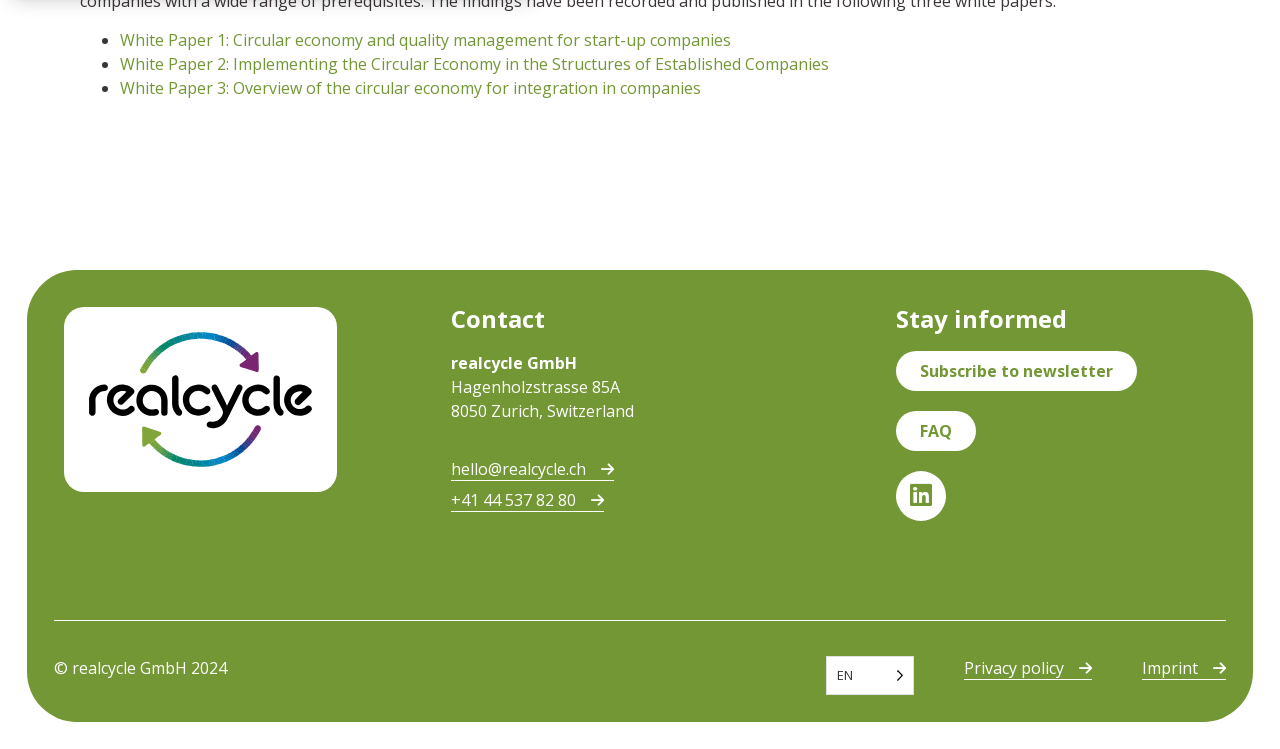What is the language of the website?
Please respond to the question thoroughly and include all relevant details.

I found the complementary element that says 'Language selected: English', and also saw the 'EN' static text element, which indicates that the website is in English.